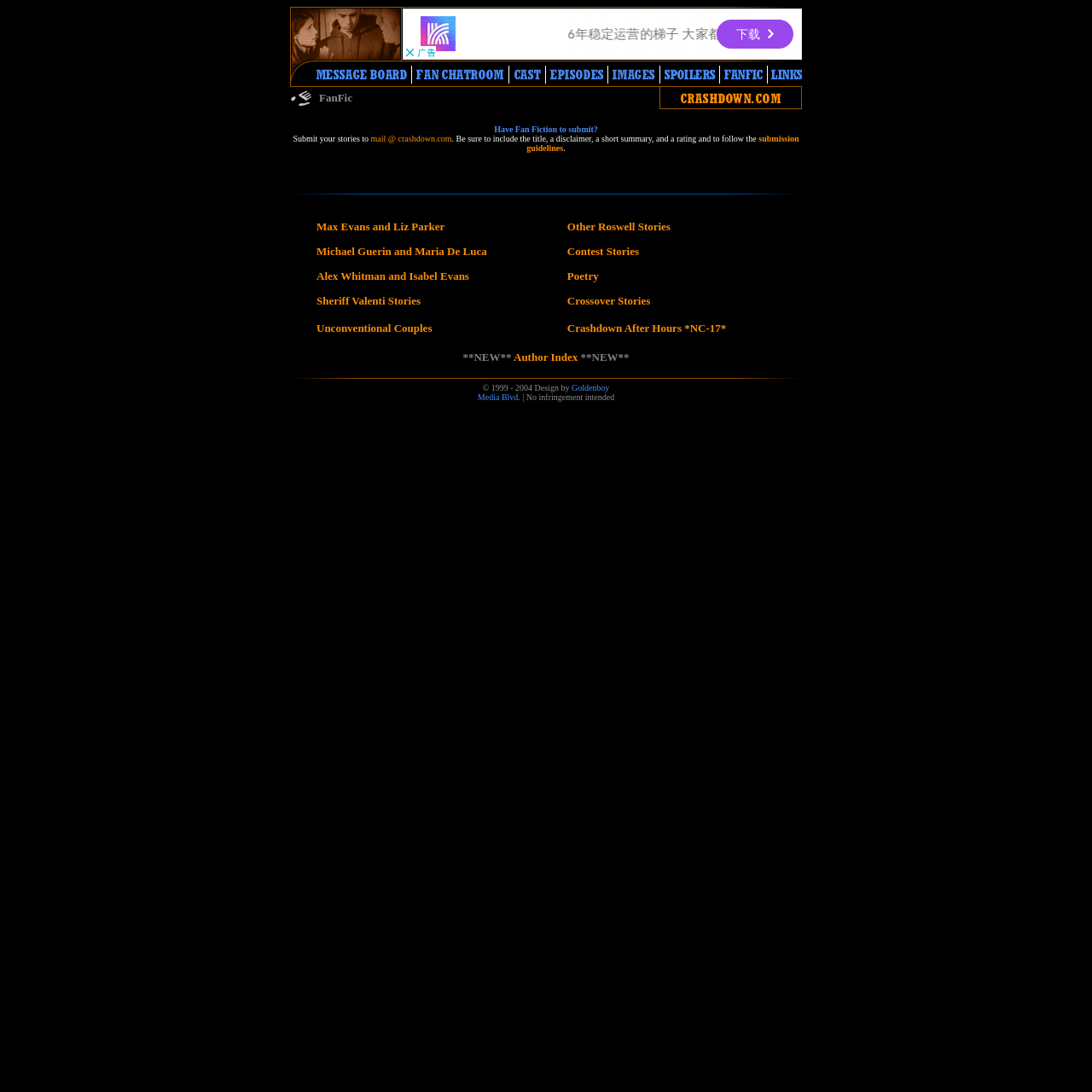Bounding box coordinates are specified in the format (top-left x, top-left y, bottom-right x, bottom-right y). All values are floating point numbers bounded between 0 and 1. Please provide the bounding box coordinate of the region this sentence describes: Max Evans and Liz Parker

[0.29, 0.202, 0.407, 0.213]